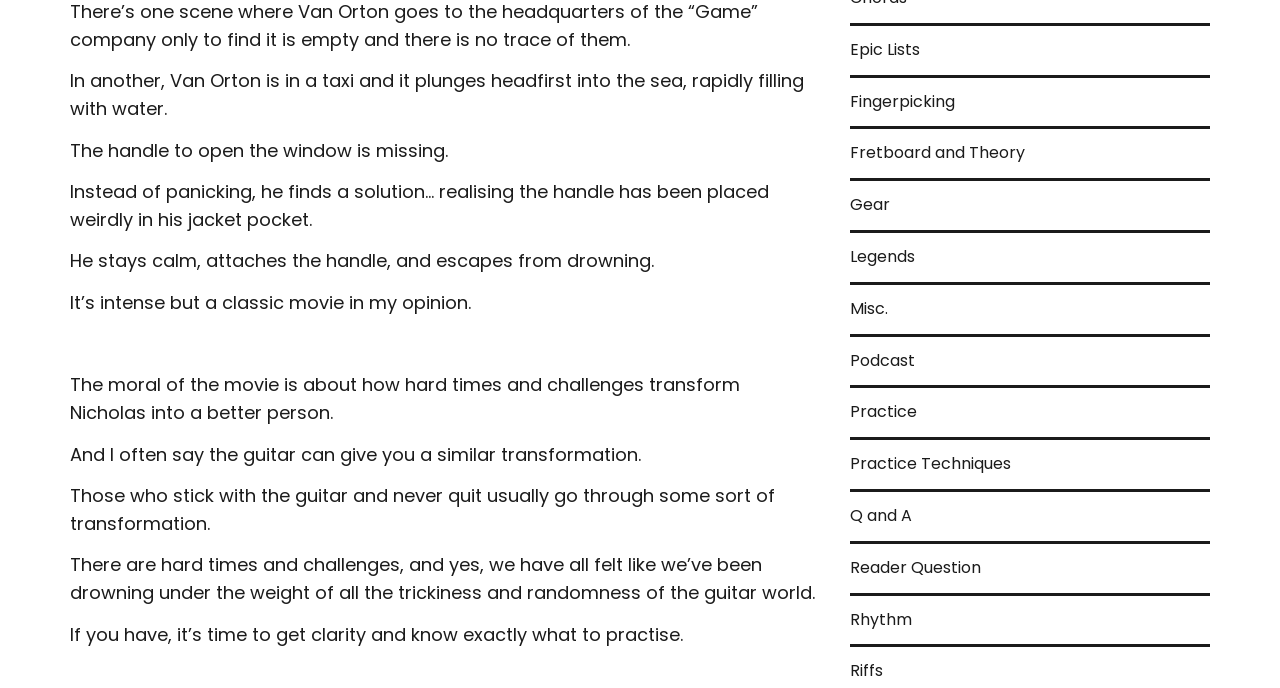Analyze the image and answer the question with as much detail as possible: 
What is the movie genre mentioned in the text?

The text mentions 'It’s intense but a classic movie in my opinion.' which implies that the movie genre is a classic.